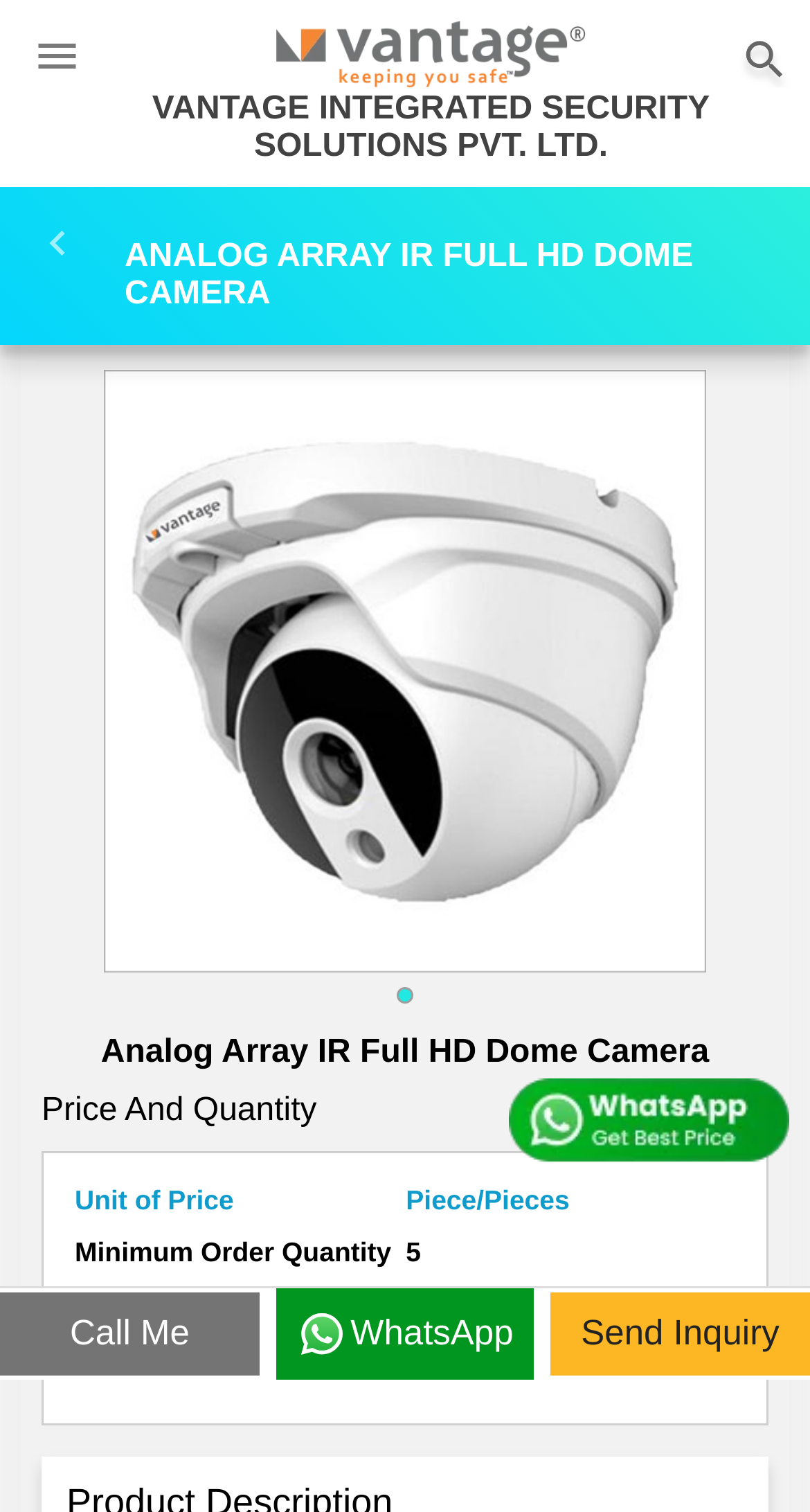What is the type of camera being sold?
Analyze the image and provide a thorough answer to the question.

The type of camera is obtained from the heading element with the text 'ANALOG ARRAY IR FULL HD DOME CAMERA' located at the top of the webpage.